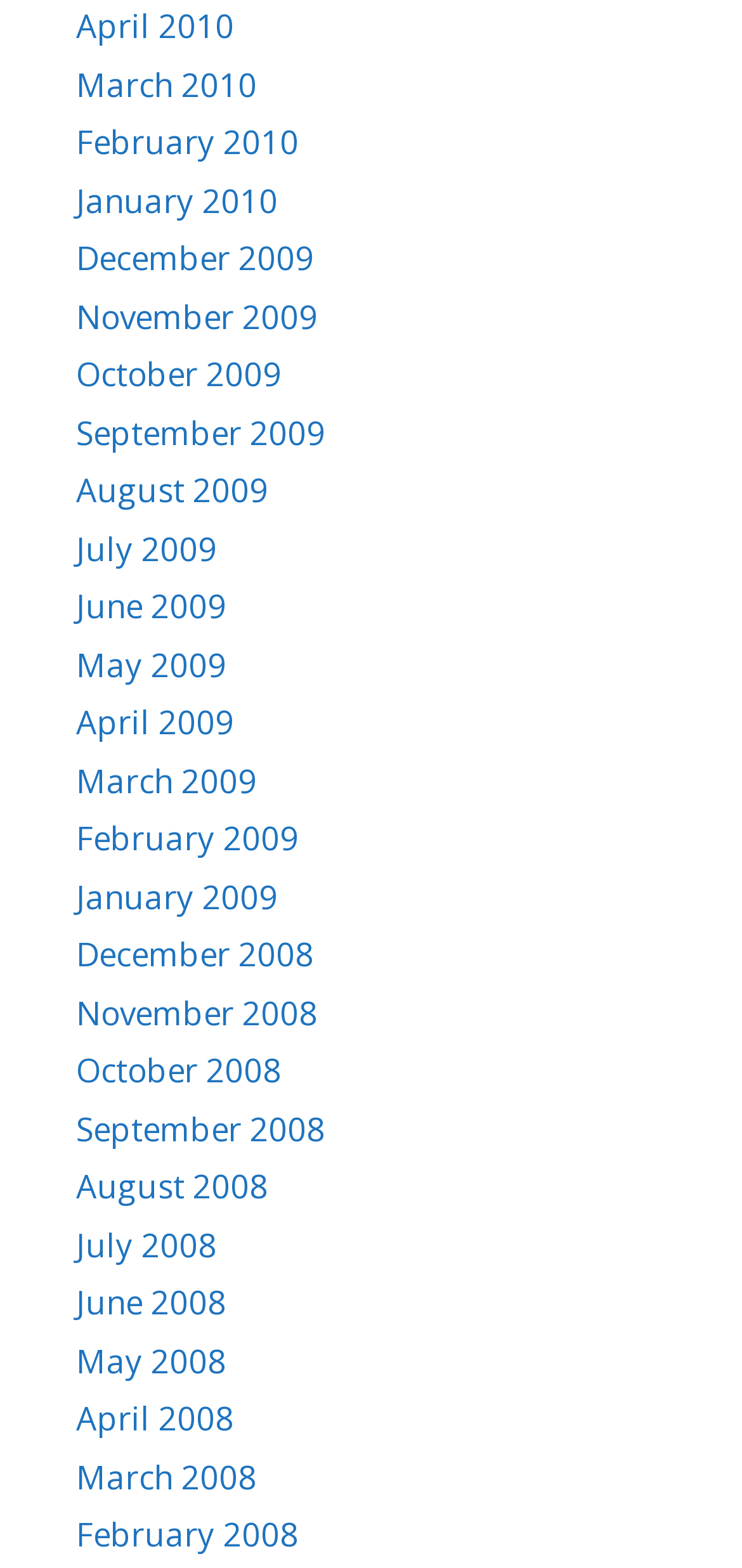Highlight the bounding box coordinates of the region I should click on to meet the following instruction: "view June 2009".

[0.103, 0.373, 0.305, 0.401]